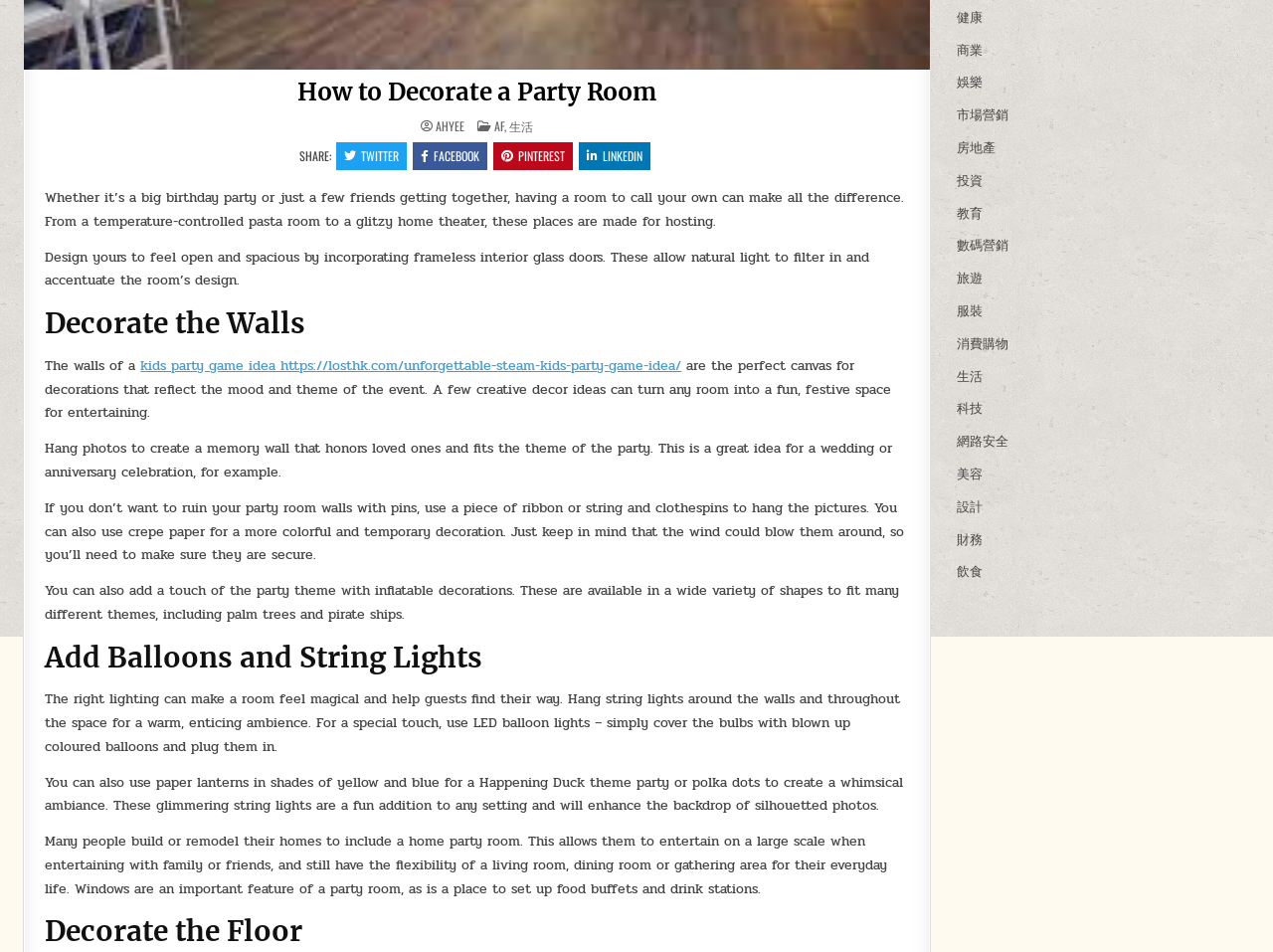Locate the bounding box of the user interface element based on this description: "飲食".

[0.752, 0.591, 0.772, 0.612]